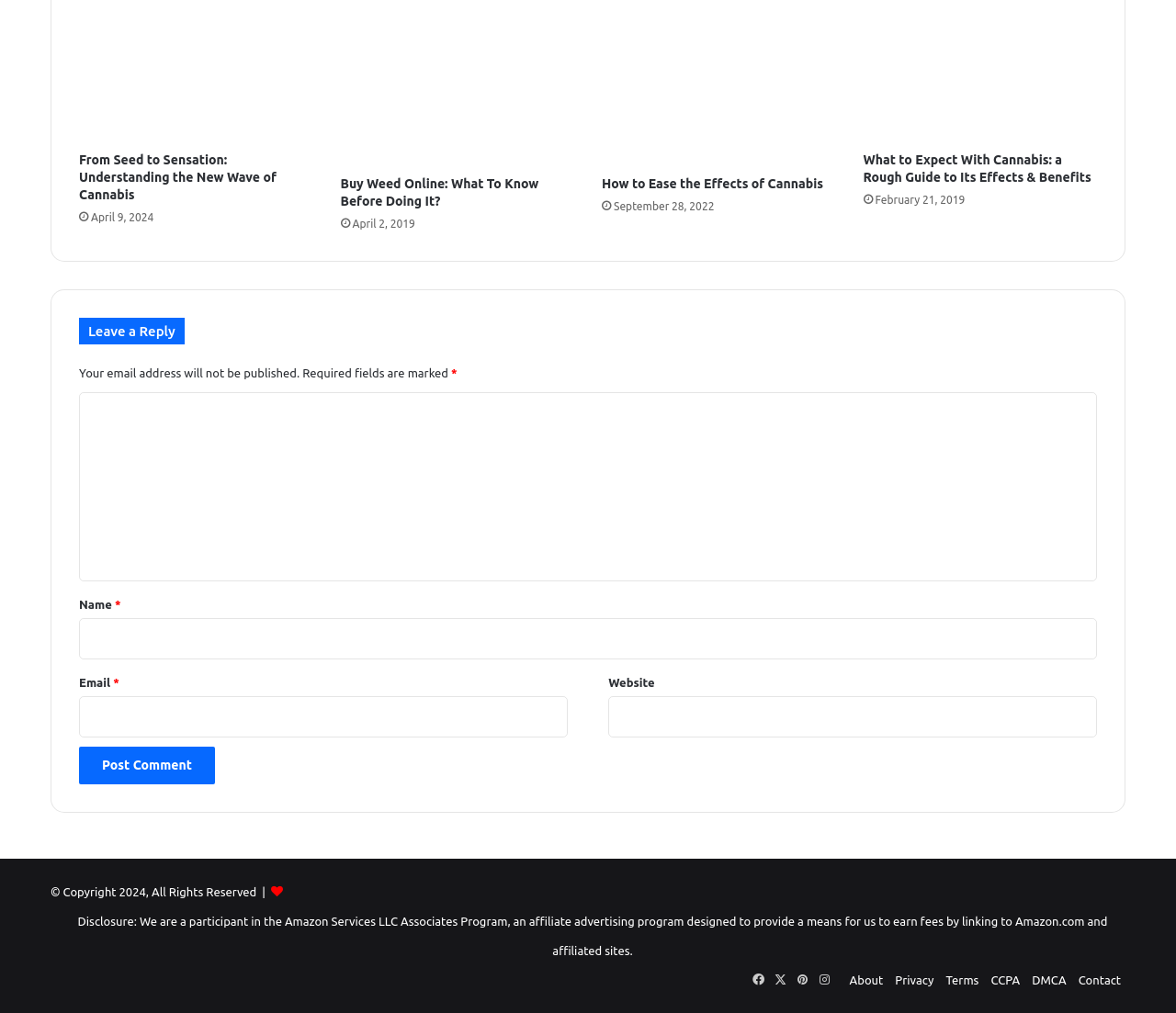Please locate the bounding box coordinates of the element that should be clicked to complete the given instruction: "Click the Facebook link".

[0.636, 0.957, 0.654, 0.979]